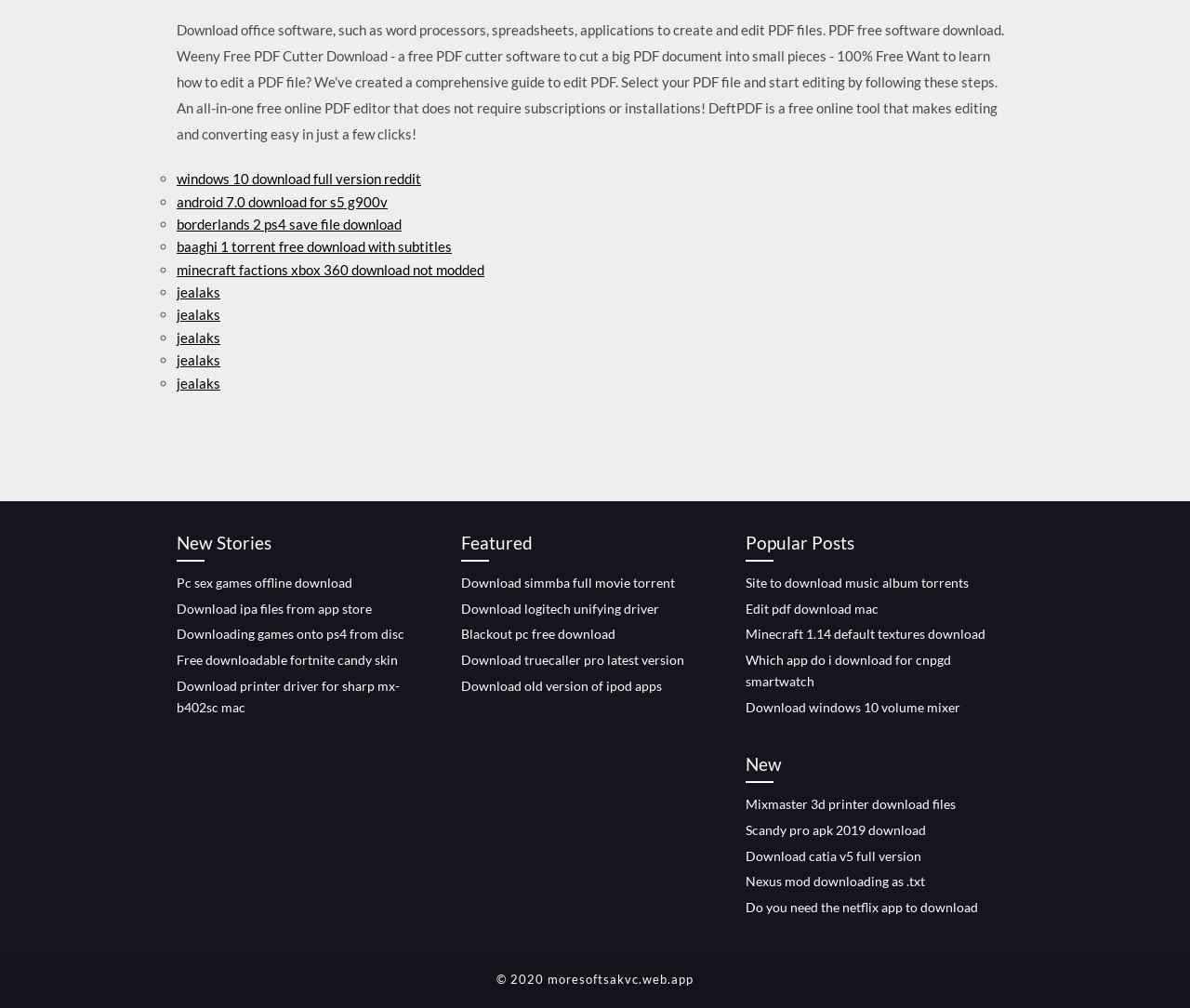What is the main topic of this webpage?
Look at the image and respond with a one-word or short-phrase answer.

PDF software and downloads